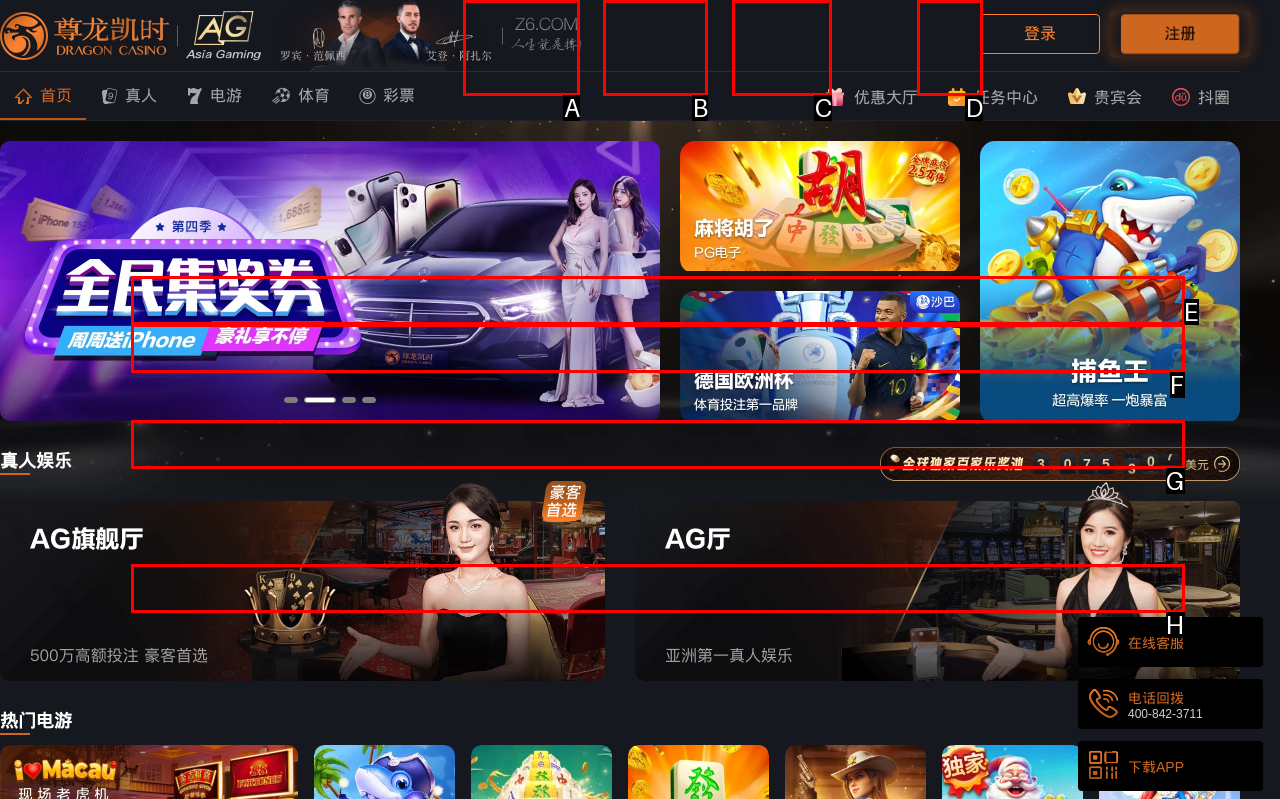Select the HTML element that corresponds to the description: Company profile
Reply with the letter of the correct option from the given choices.

A